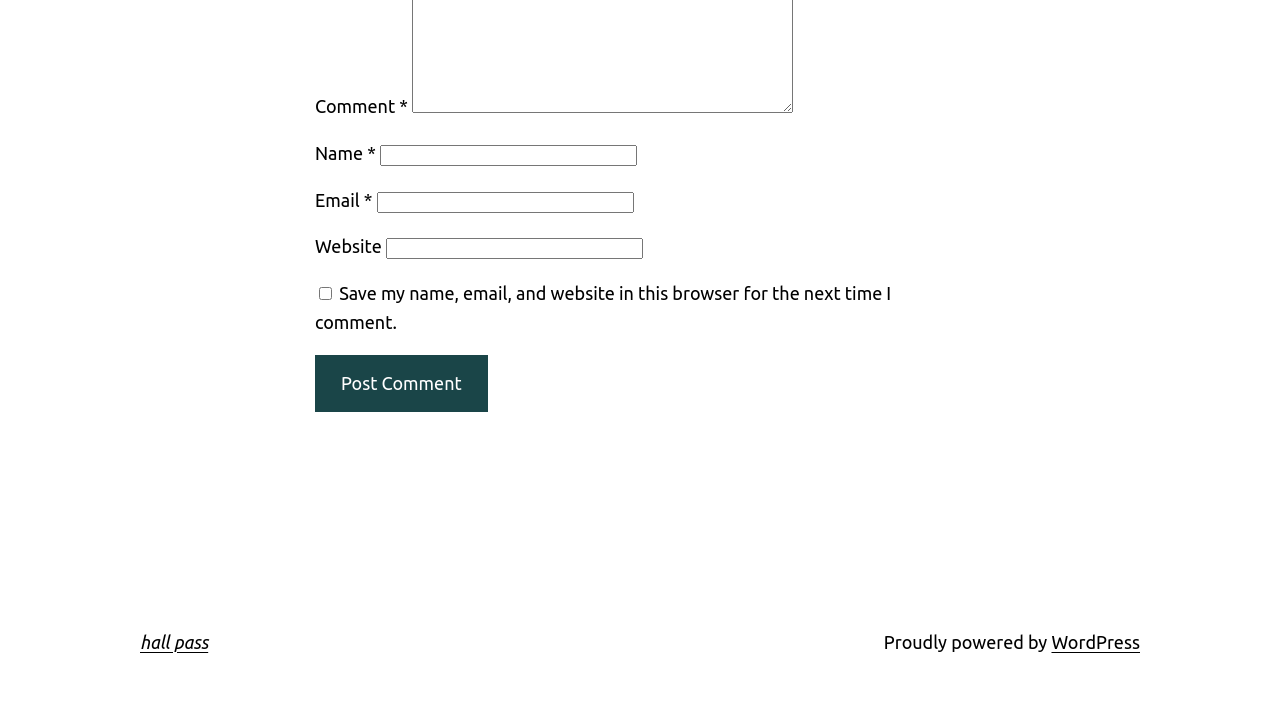Please find the bounding box coordinates in the format (top-left x, top-left y, bottom-right x, bottom-right y) for the given element description. Ensure the coordinates are floating point numbers between 0 and 1. Description: parent_node: Email * aria-describedby="email-notes" name="email"

[0.294, 0.266, 0.495, 0.295]